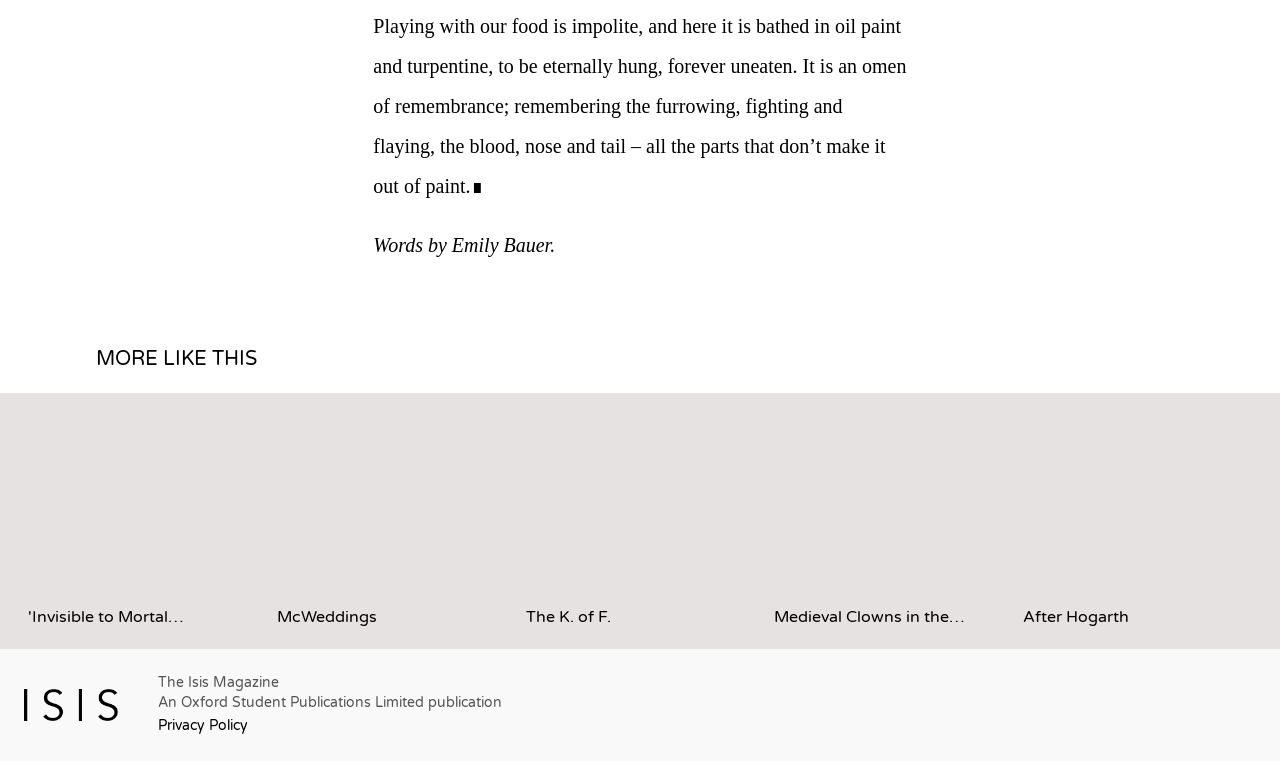Who wrote the words accompanying the artwork? Look at the image and give a one-word or short phrase answer.

Emily Bauer